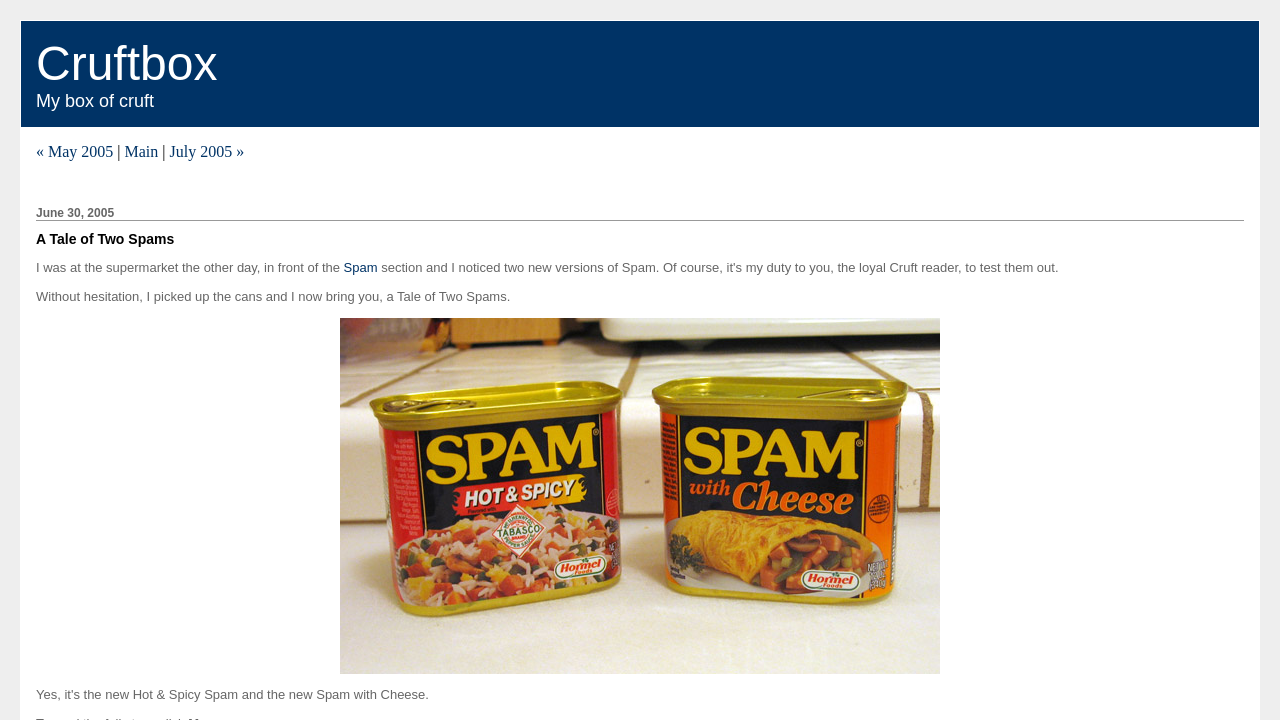Provide a thorough description of the webpage's content and layout.

The webpage is an archive page for June 2005, titled "Cruftbox: June 2005 Archives". At the top, there is a header section with the title "My box of cruft" followed by a navigation menu consisting of three links: "« May 2005" on the left, "Main" in the center, and "July 2005 »" on the right.

Below the navigation menu, there is a section with a date "June 30, 2005" followed by a blog post titled "A Tale of Two Spams". The post starts with a paragraph of text describing a personal experience at a supermarket, where the author mentions "Spam" as a product. The text continues in the next paragraph, describing the author's action of picking up the cans and introducing a "Tale of Two Spams".

To the right of the text, there is a large image that takes up most of the right side of the page, likely an illustration or a photo related to the blog post.